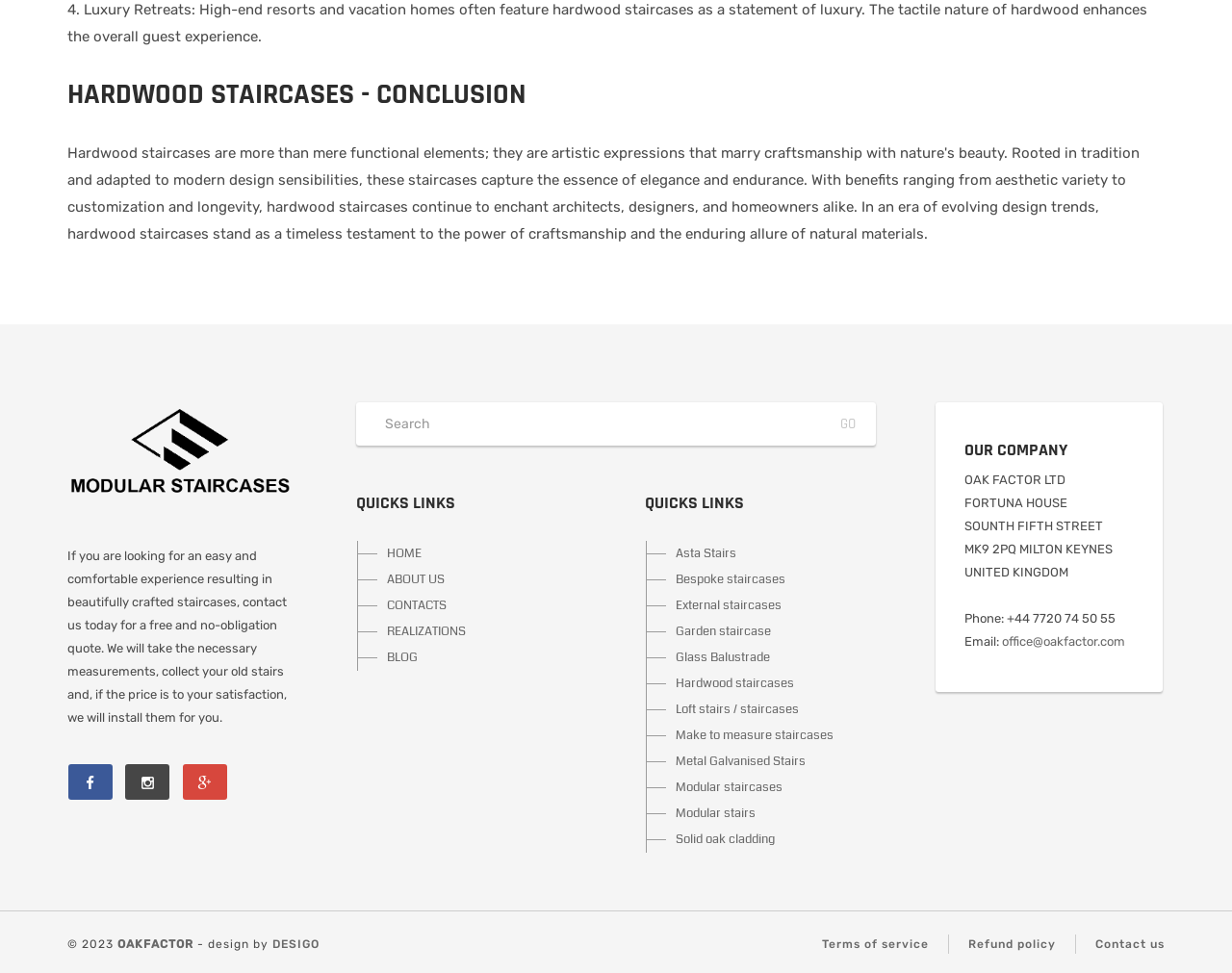Identify the bounding box of the UI element that matches this description: "Asta Stairs".

[0.525, 0.556, 0.711, 0.583]